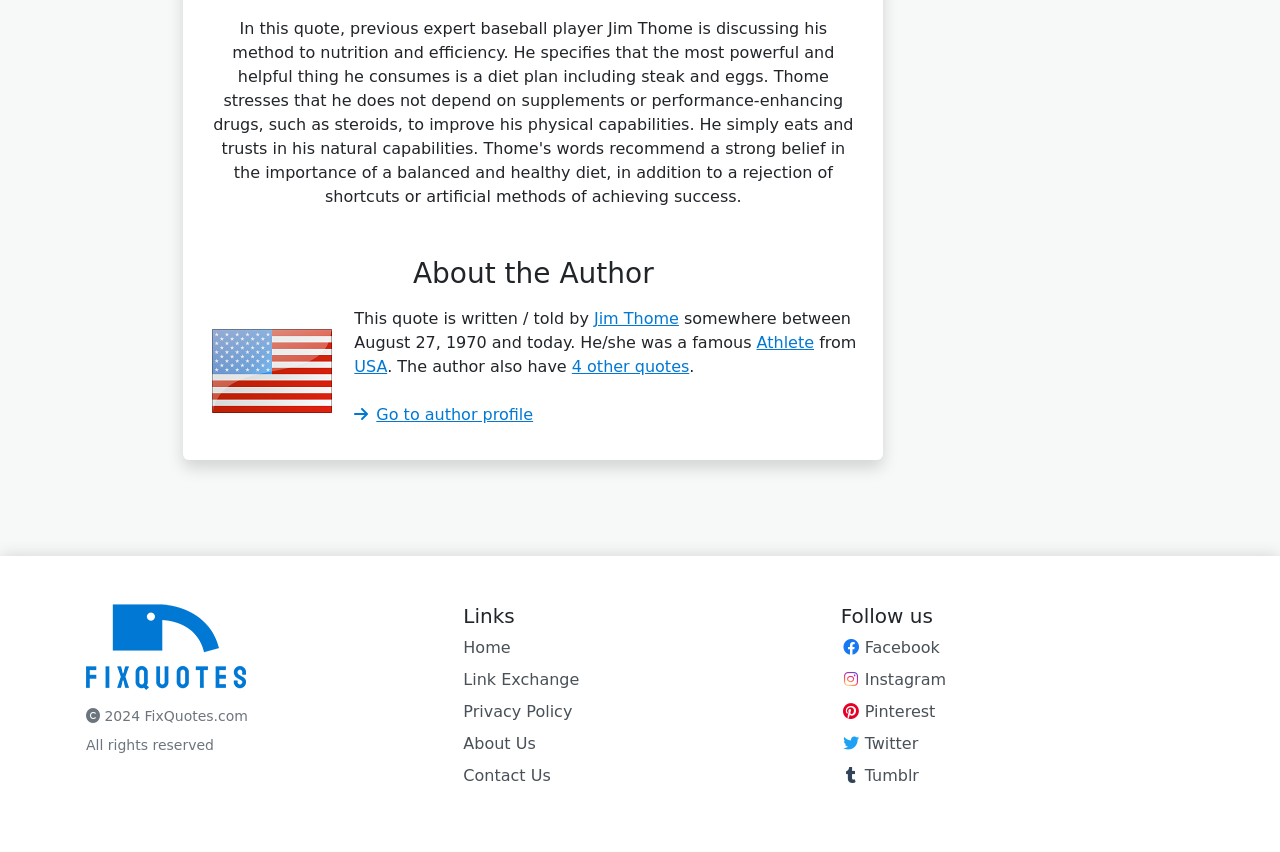Specify the bounding box coordinates of the area that needs to be clicked to achieve the following instruction: "View quotes from USA".

[0.277, 0.419, 0.302, 0.442]